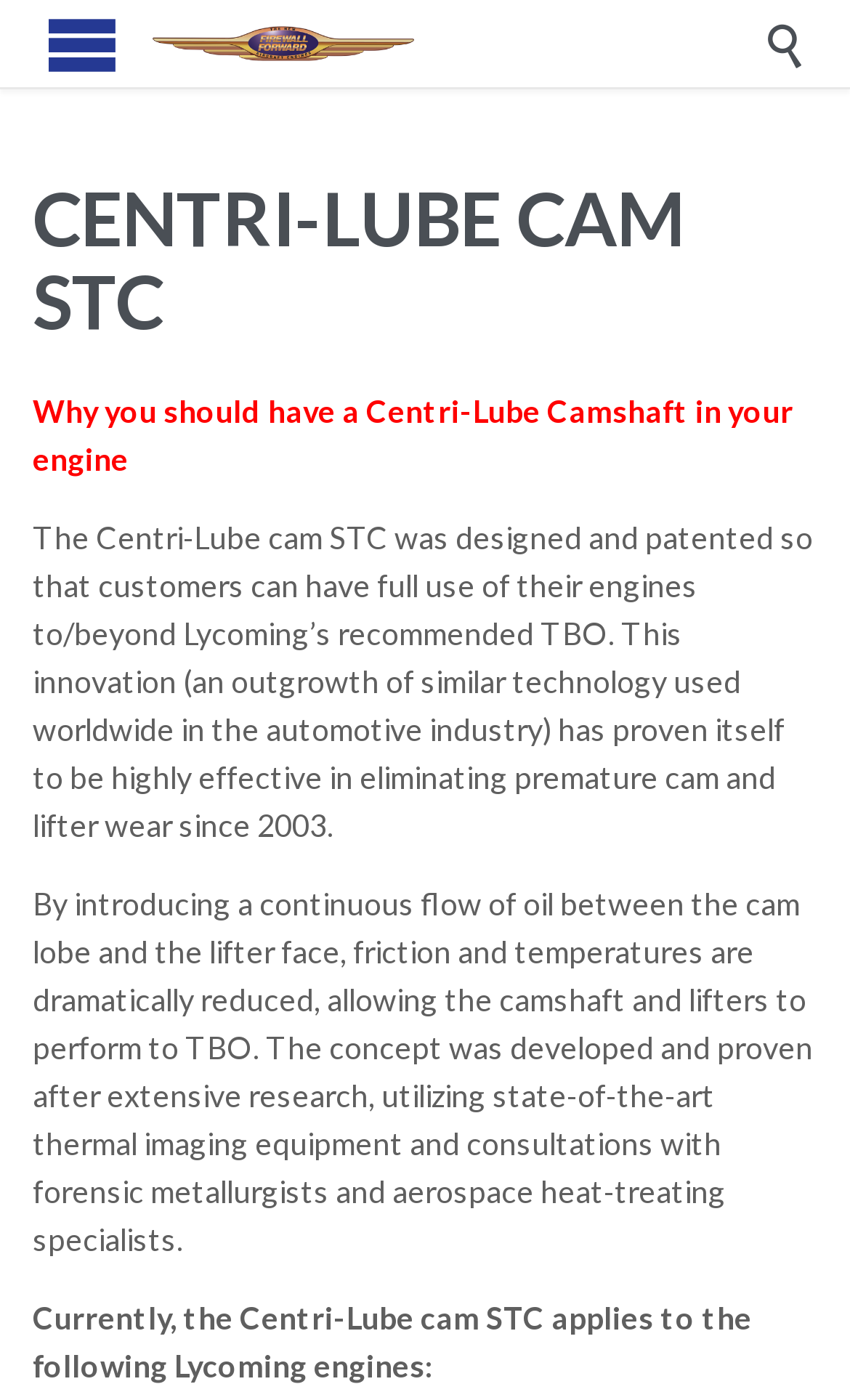Locate the bounding box coordinates of the UI element described by: ".". Provide the coordinates as four float numbers between 0 and 1, formatted as [left, top, right, bottom].

None